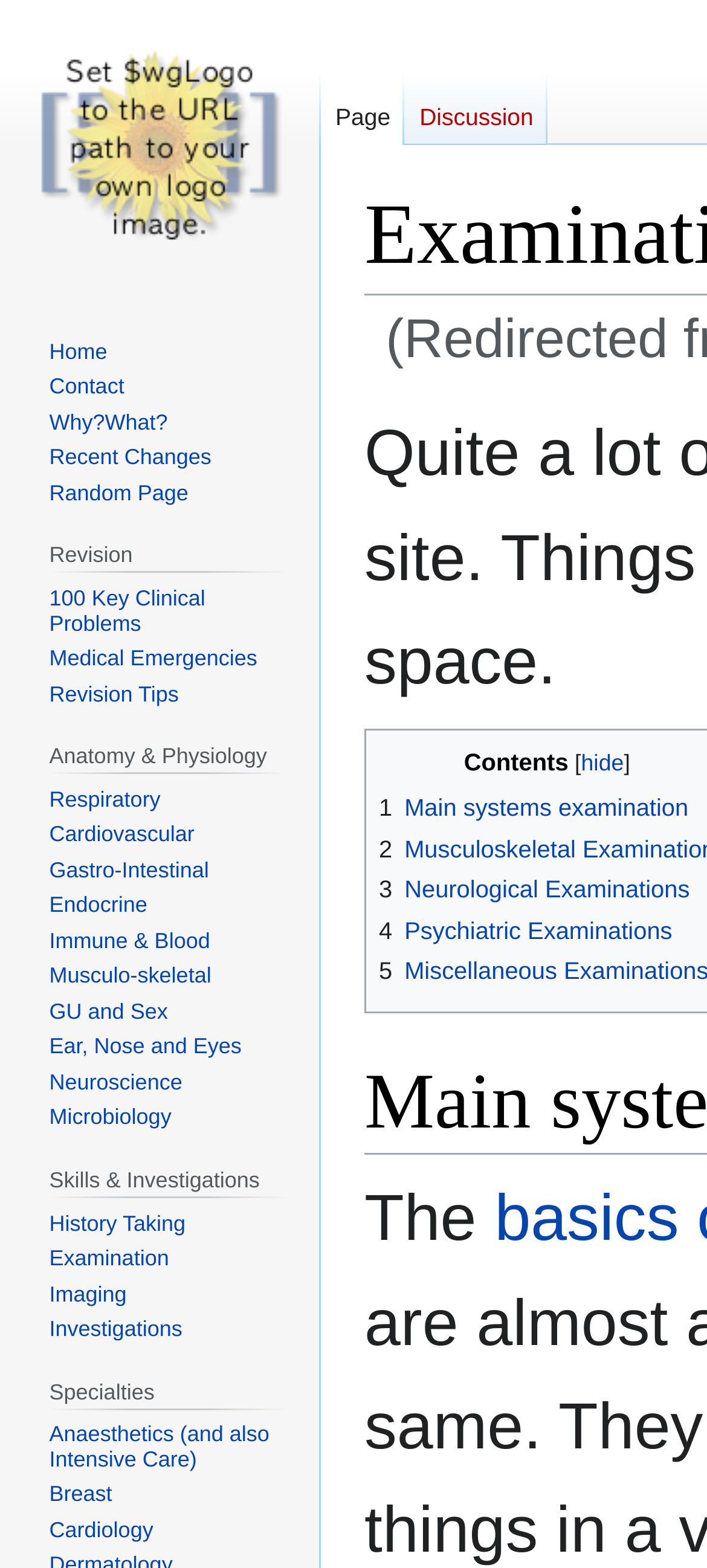Can you specify the bounding box coordinates of the area that needs to be clicked to fulfill the following instruction: "Explore Revision Tips"?

[0.07, 0.317, 0.253, 0.334]